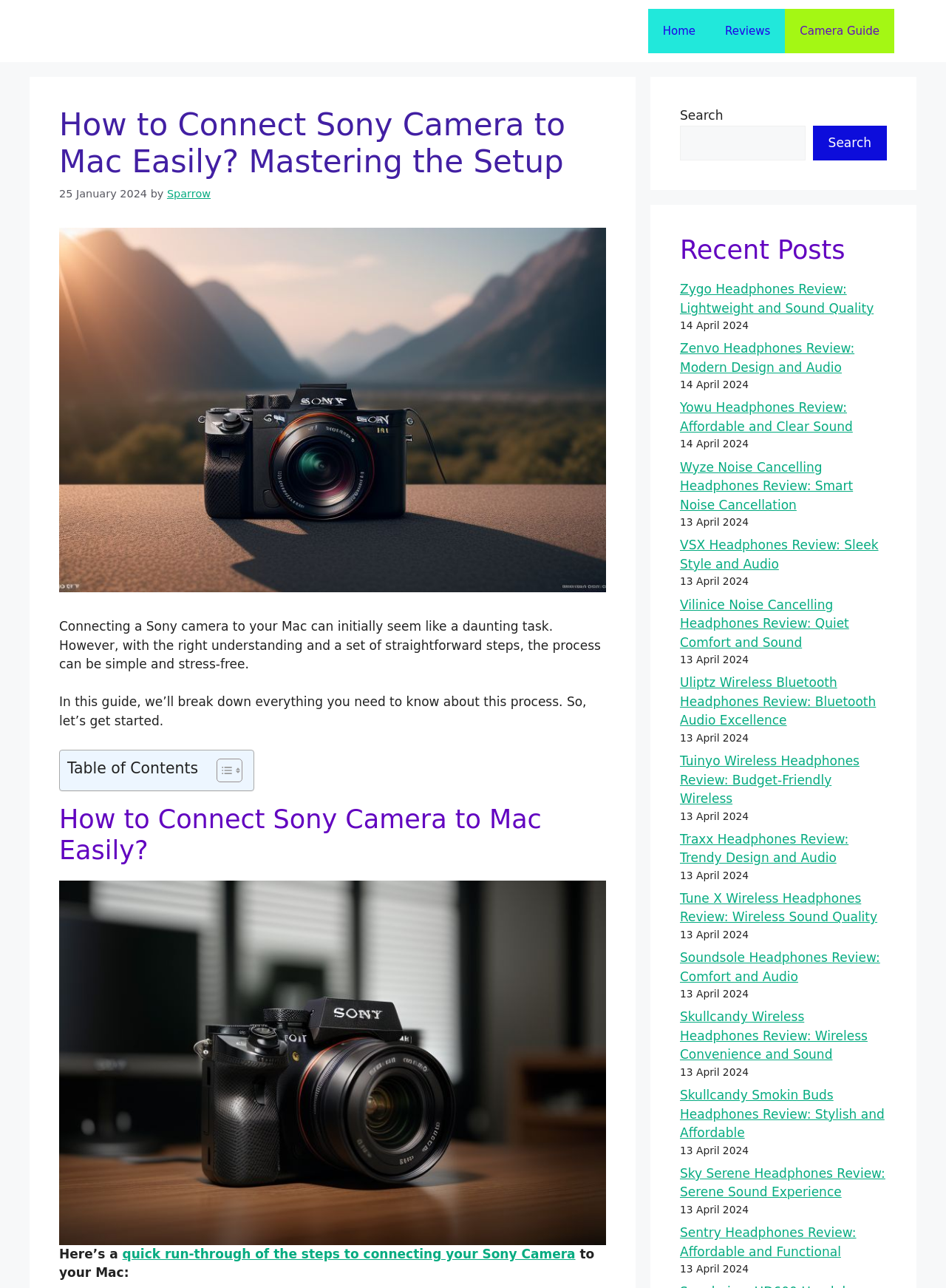What is the topic of the guide?
Based on the image, provide a one-word or brief-phrase response.

Connecting Sony camera to Mac